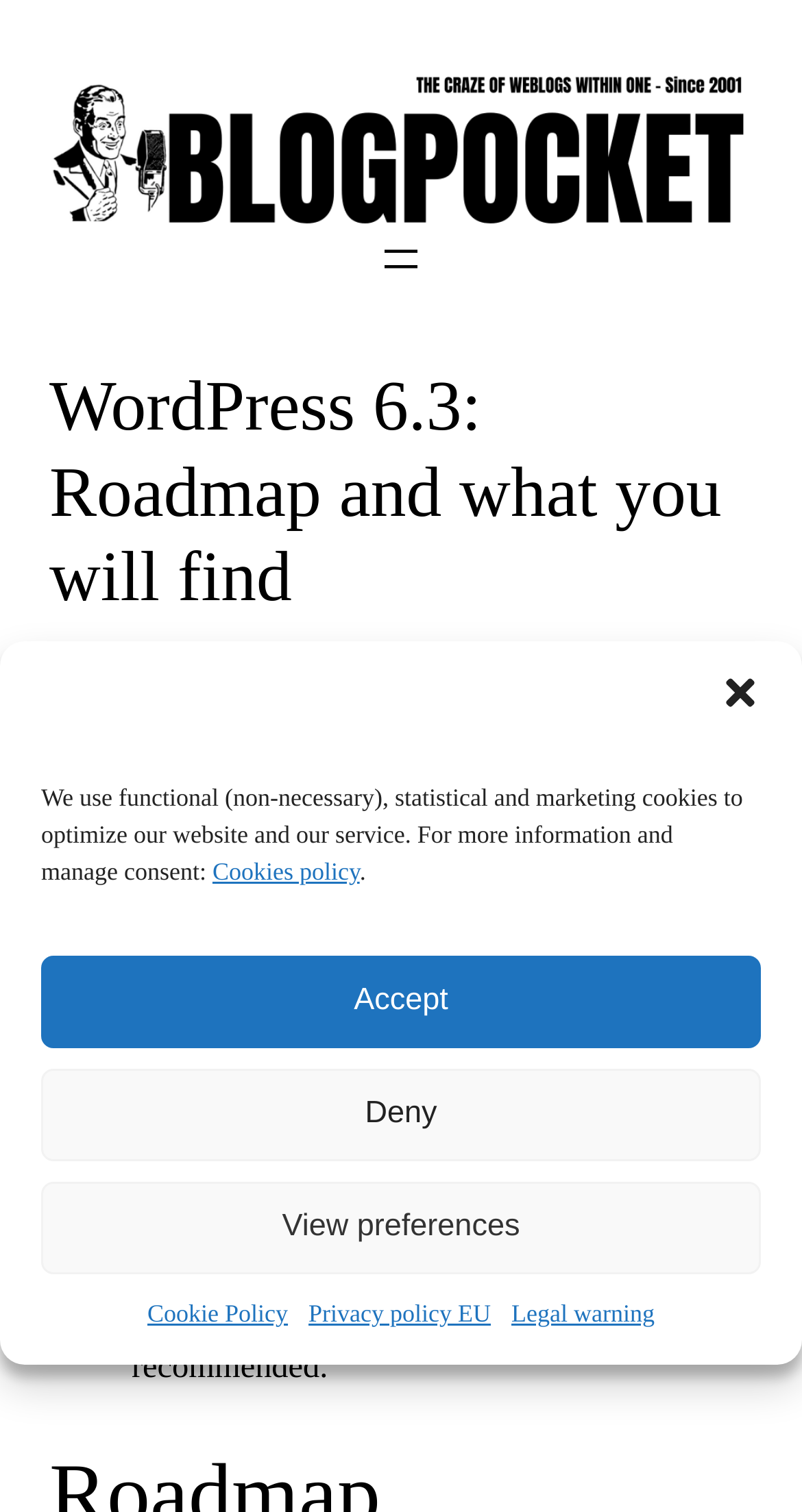Please analyze the image and provide a thorough answer to the question:
What is the topic of the article on this webpage?

The topic of the article on this webpage is WordPress 6.3, as indicated by the heading 'WordPress 6.3: Roadmap and what you will find' and the image with the text 'WORDPRESS-6-3-ENGLISH WordPress 6.3: Roadmap and what you will find'.